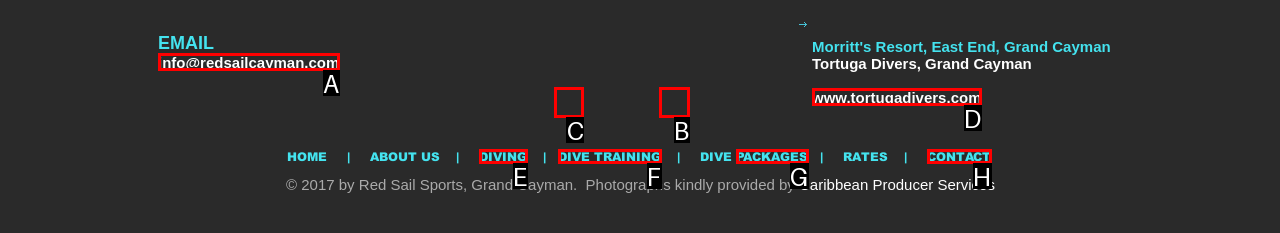Select the letter of the option that should be clicked to achieve the specified task: Click on the Facebook link. Respond with just the letter.

C